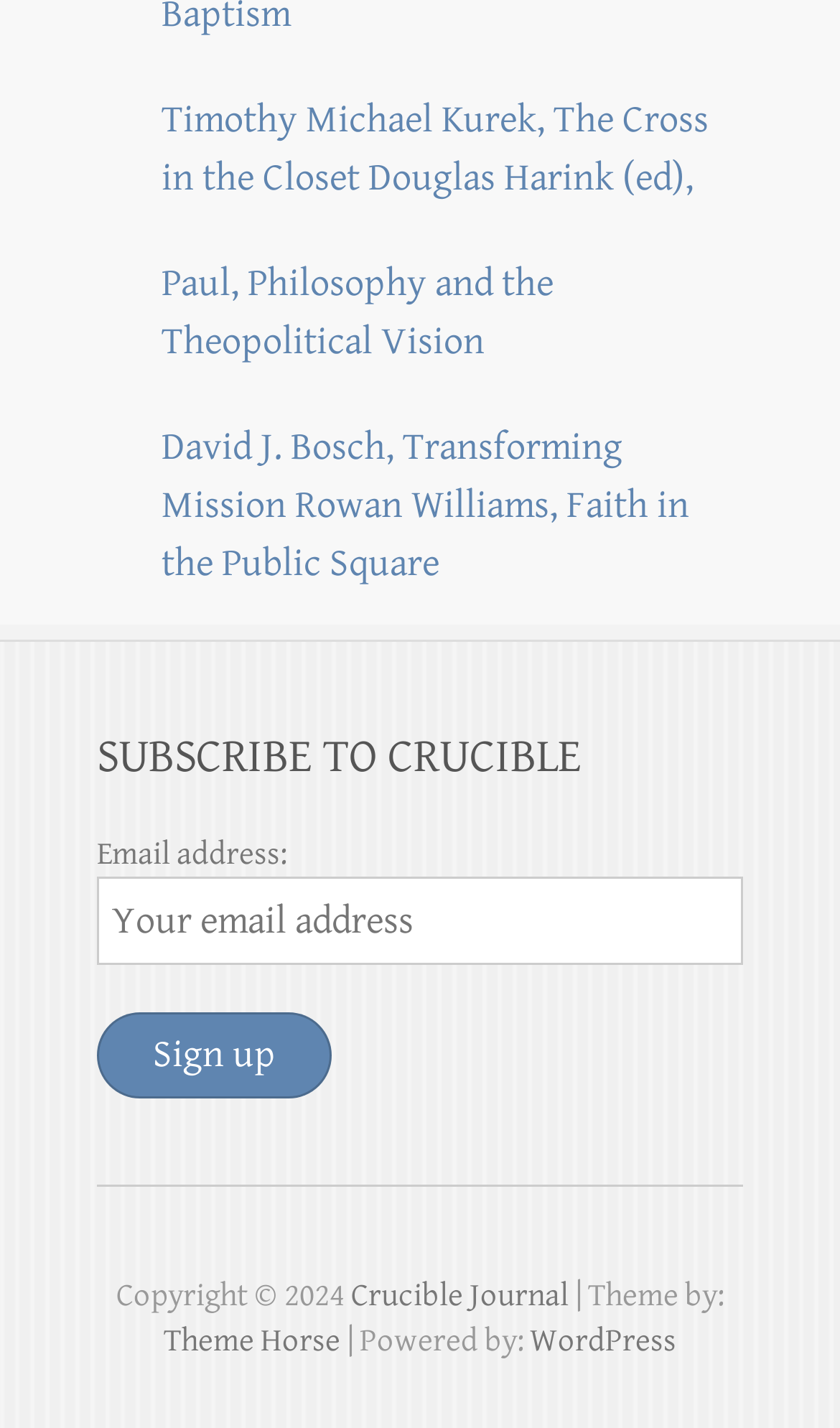Identify the bounding box coordinates of the clickable section necessary to follow the following instruction: "Visit WordPress". The coordinates should be presented as four float numbers from 0 to 1, i.e., [left, top, right, bottom].

[0.631, 0.926, 0.805, 0.951]